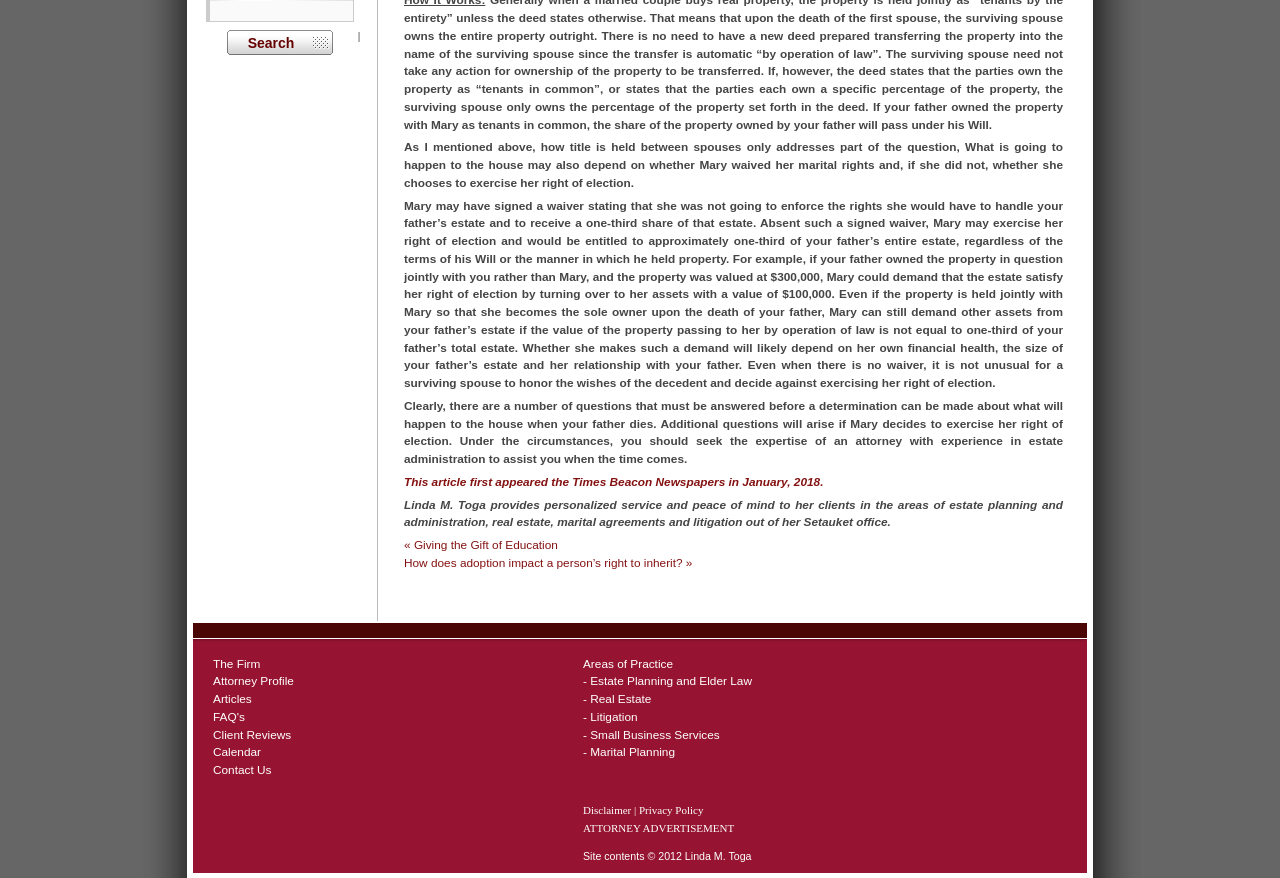Given the webpage screenshot, identify the bounding box of the UI element that matches this description: "Client Reviews".

[0.166, 0.829, 0.228, 0.845]